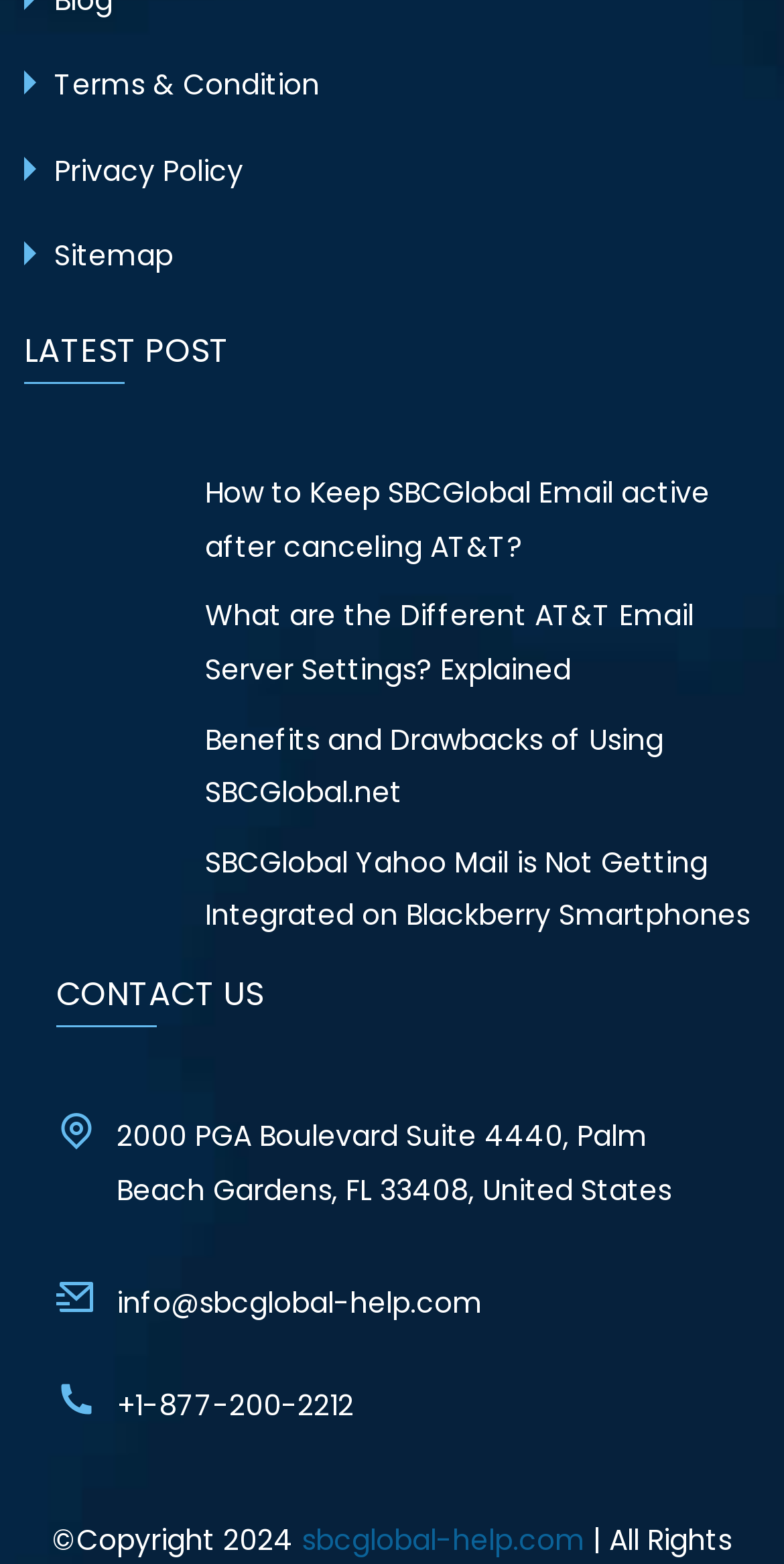Carefully observe the image and respond to the question with a detailed answer:
What is the purpose of this webpage?

Based on the content of the webpage, it appears to be a support page for SBCGlobal email users, providing information on how to keep their email active, email server settings, and pros and cons of using SBCGlobal.net.